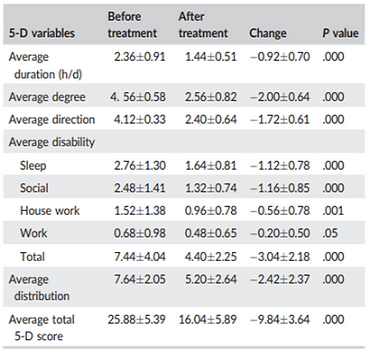Are the P values statistically significant?
Provide an in-depth and detailed explanation in response to the question.

The caption states that the P values suggest a statistically significant improvement across all assessed variables, which means that the results are unlikely to occur by chance and are therefore statistically significant.